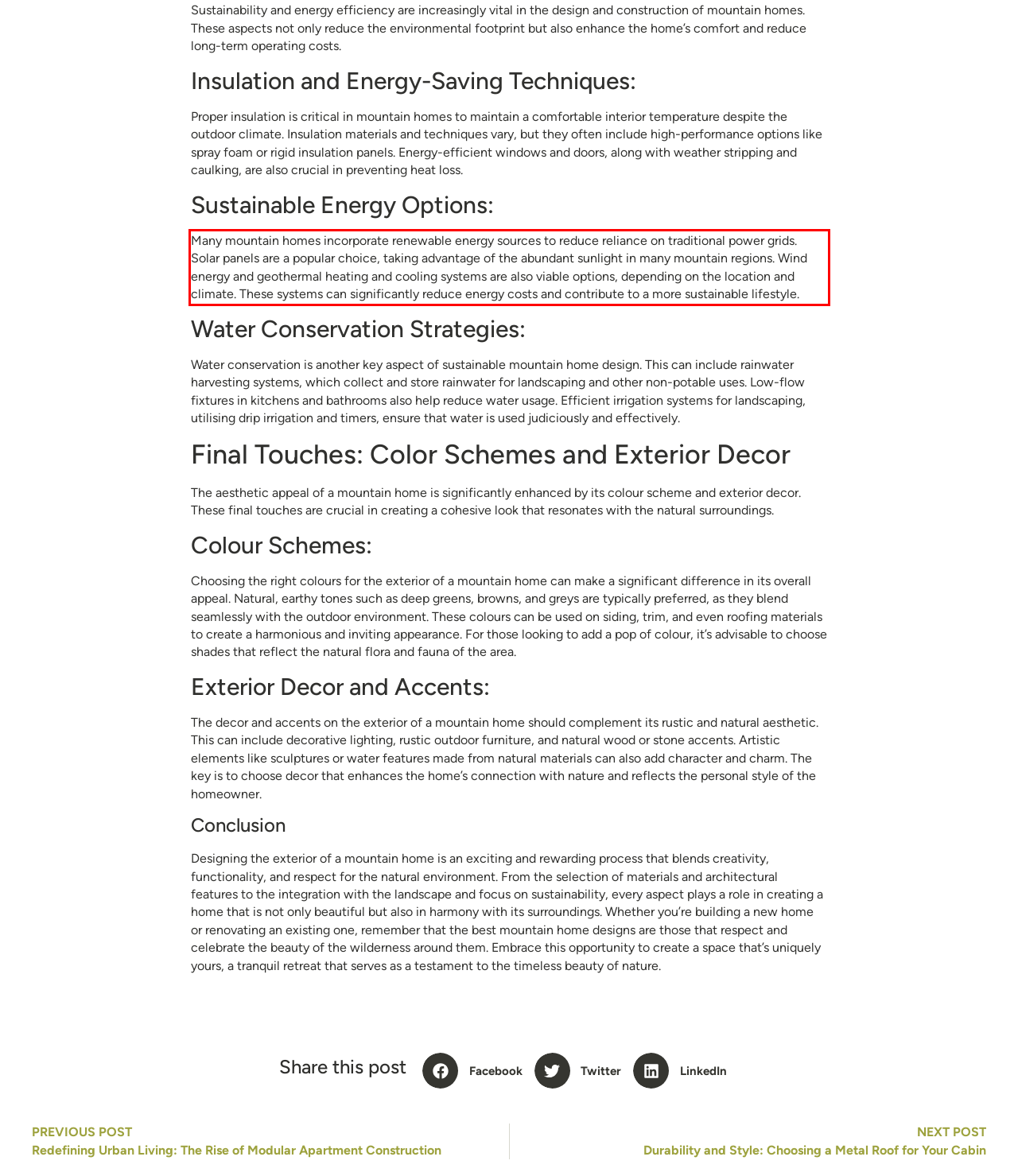In the given screenshot, locate the red bounding box and extract the text content from within it.

Many mountain homes incorporate renewable energy sources to reduce reliance on traditional power grids. Solar panels are a popular choice, taking advantage of the abundant sunlight in many mountain regions. Wind energy and geothermal heating and cooling systems are also viable options, depending on the location and climate. These systems can significantly reduce energy costs and contribute to a more sustainable lifestyle.